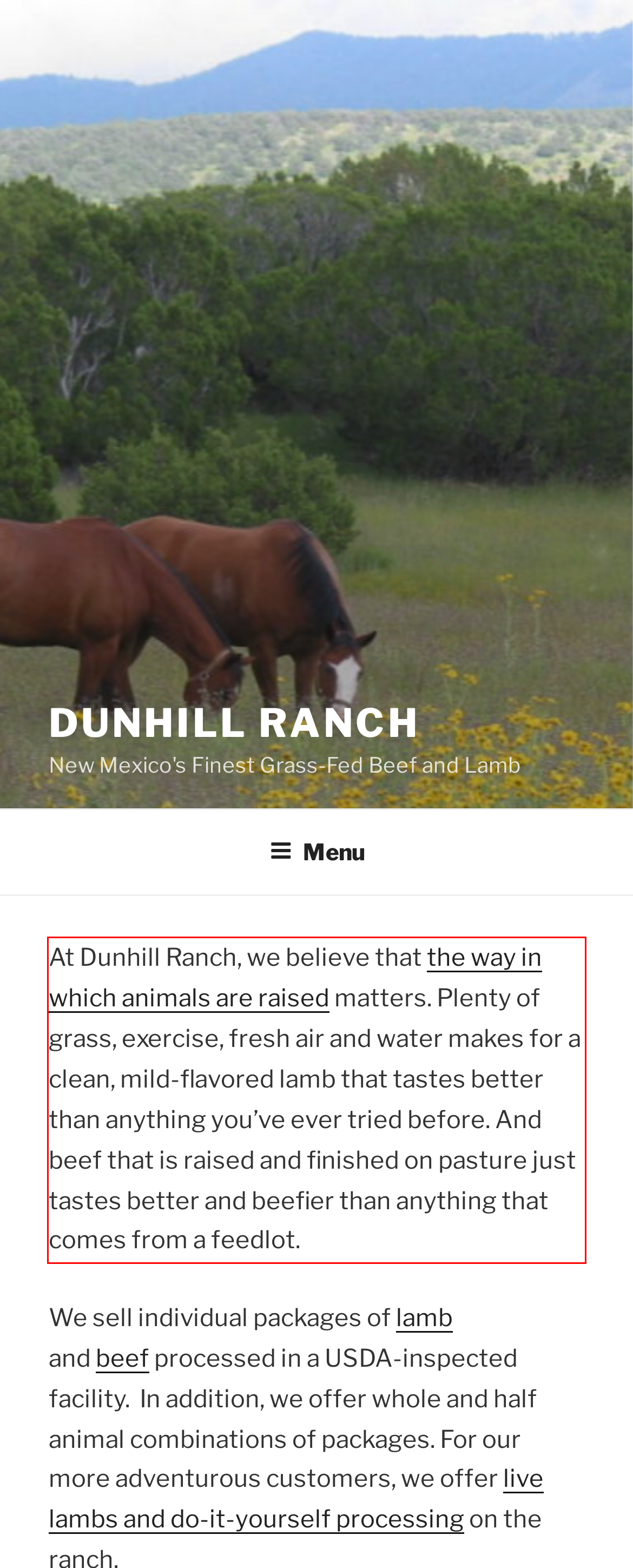You have a screenshot of a webpage where a UI element is enclosed in a red rectangle. Perform OCR to capture the text inside this red rectangle.

At Dunhill Ranch, we believe that the way in which animals are raised matters. Plenty of grass, exercise, fresh air and water makes for a clean, mild-flavored lamb that tastes better than anything you’ve ever tried before. And beef that is raised and finished on pasture just tastes better and beefier than anything that comes from a feedlot.